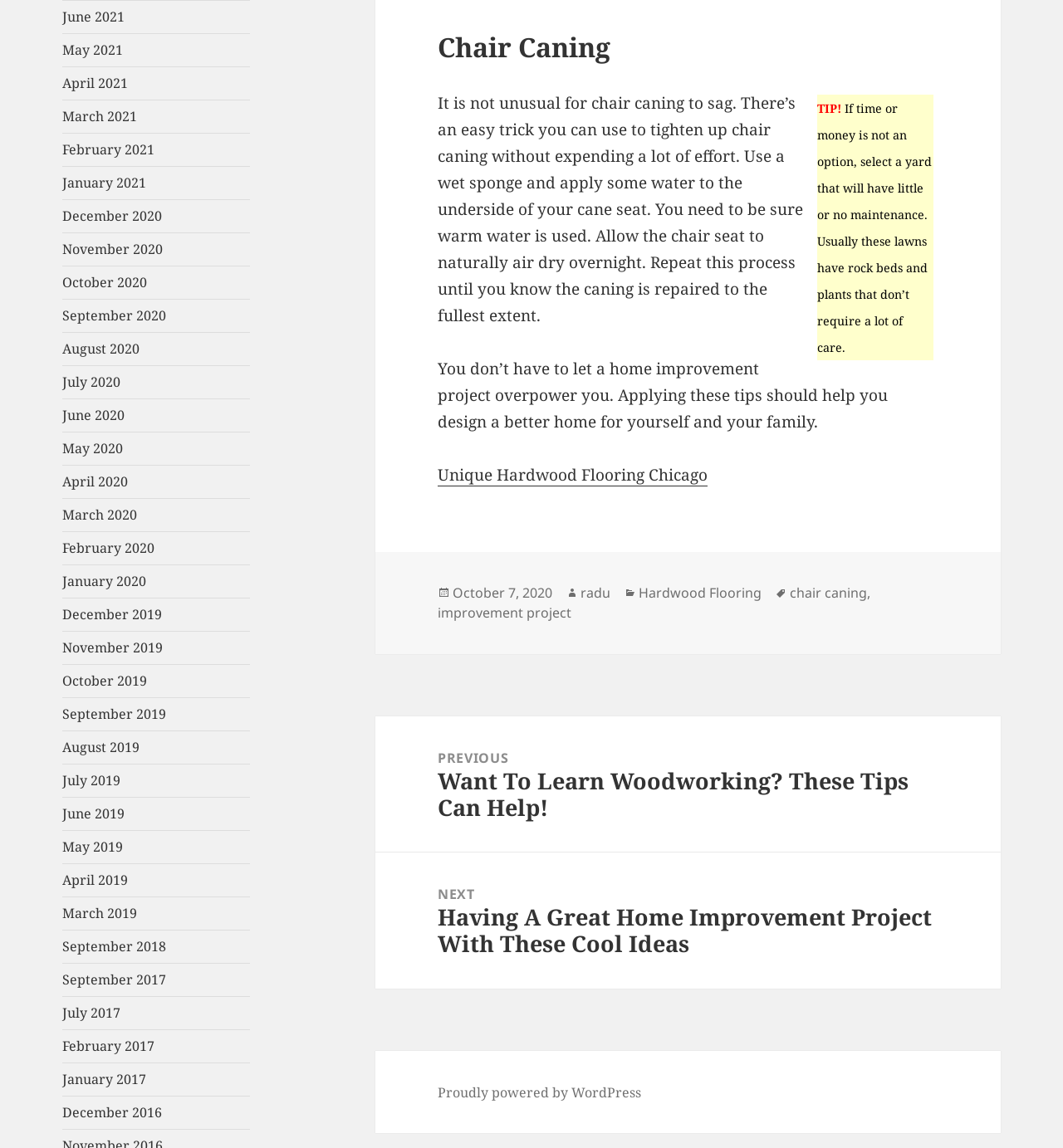Give the bounding box coordinates for the element described by: "February 2017".

[0.059, 0.903, 0.146, 0.919]